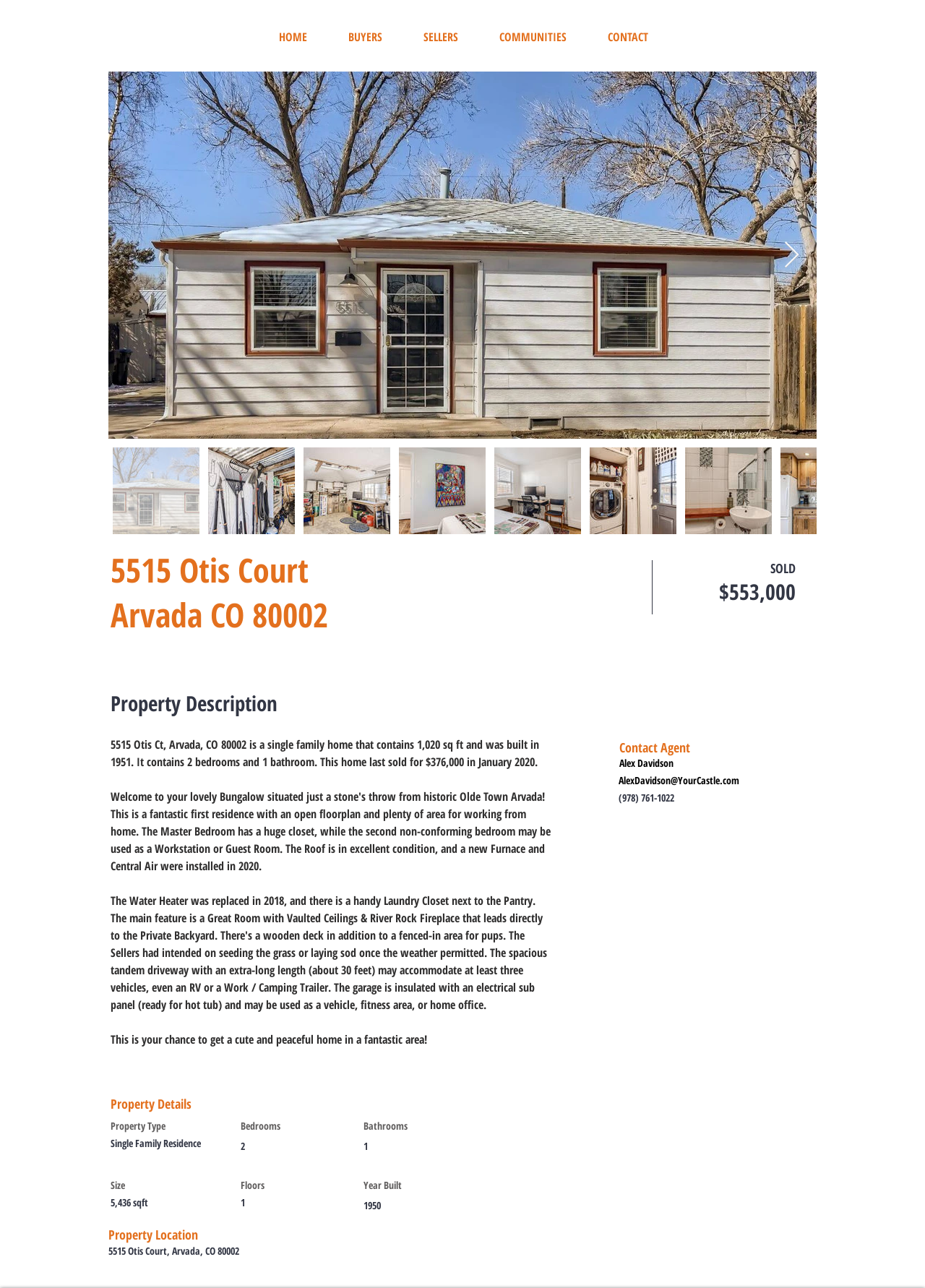How many bedrooms does the property have?
Please provide a full and detailed response to the question.

The answer can be found in the property details section, where it is listed as 'Bedrooms' with a value of '2'.